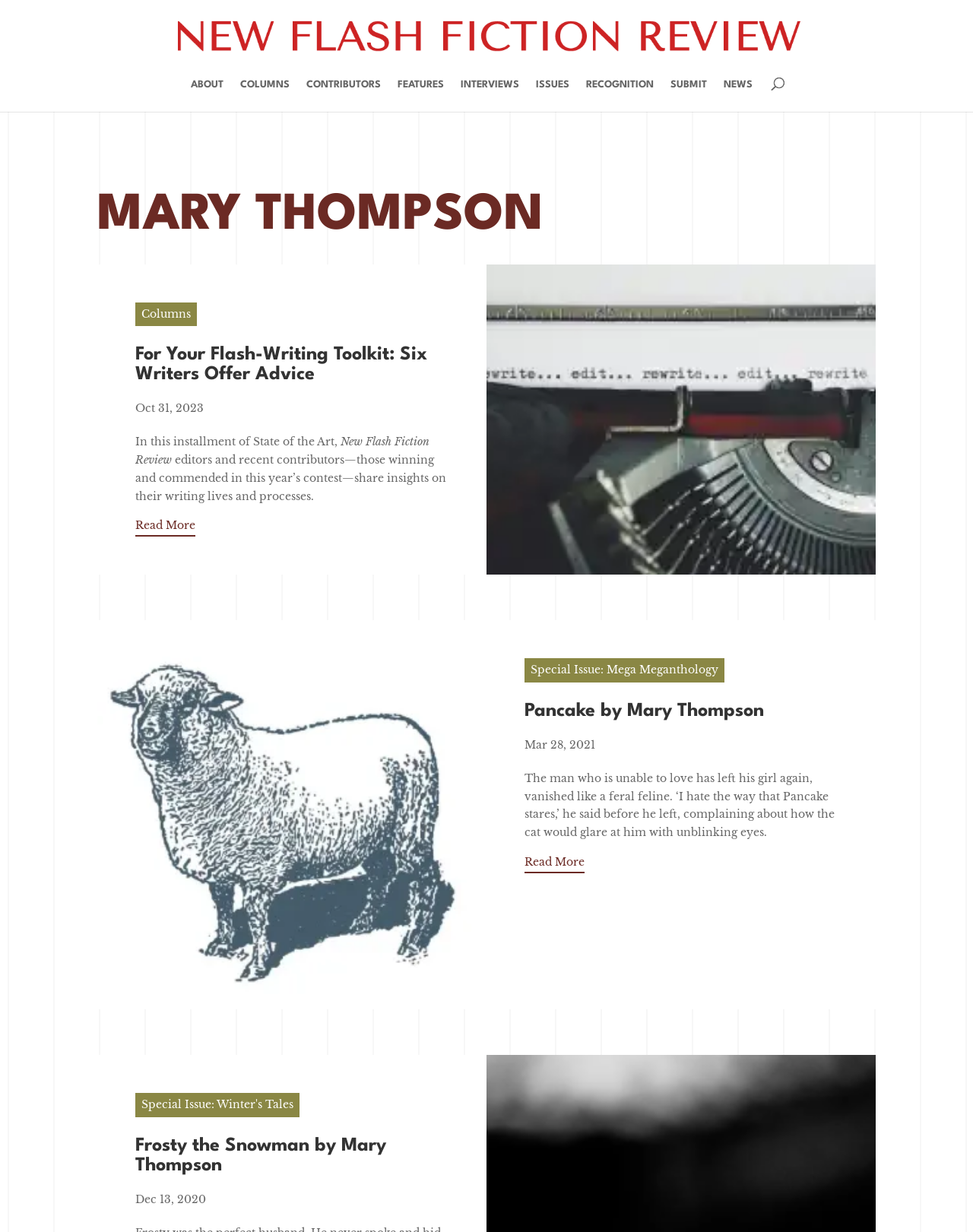Can you specify the bounding box coordinates for the region that should be clicked to fulfill this instruction: "view 'Special Issue: Winter's Tales'".

[0.139, 0.887, 0.308, 0.907]